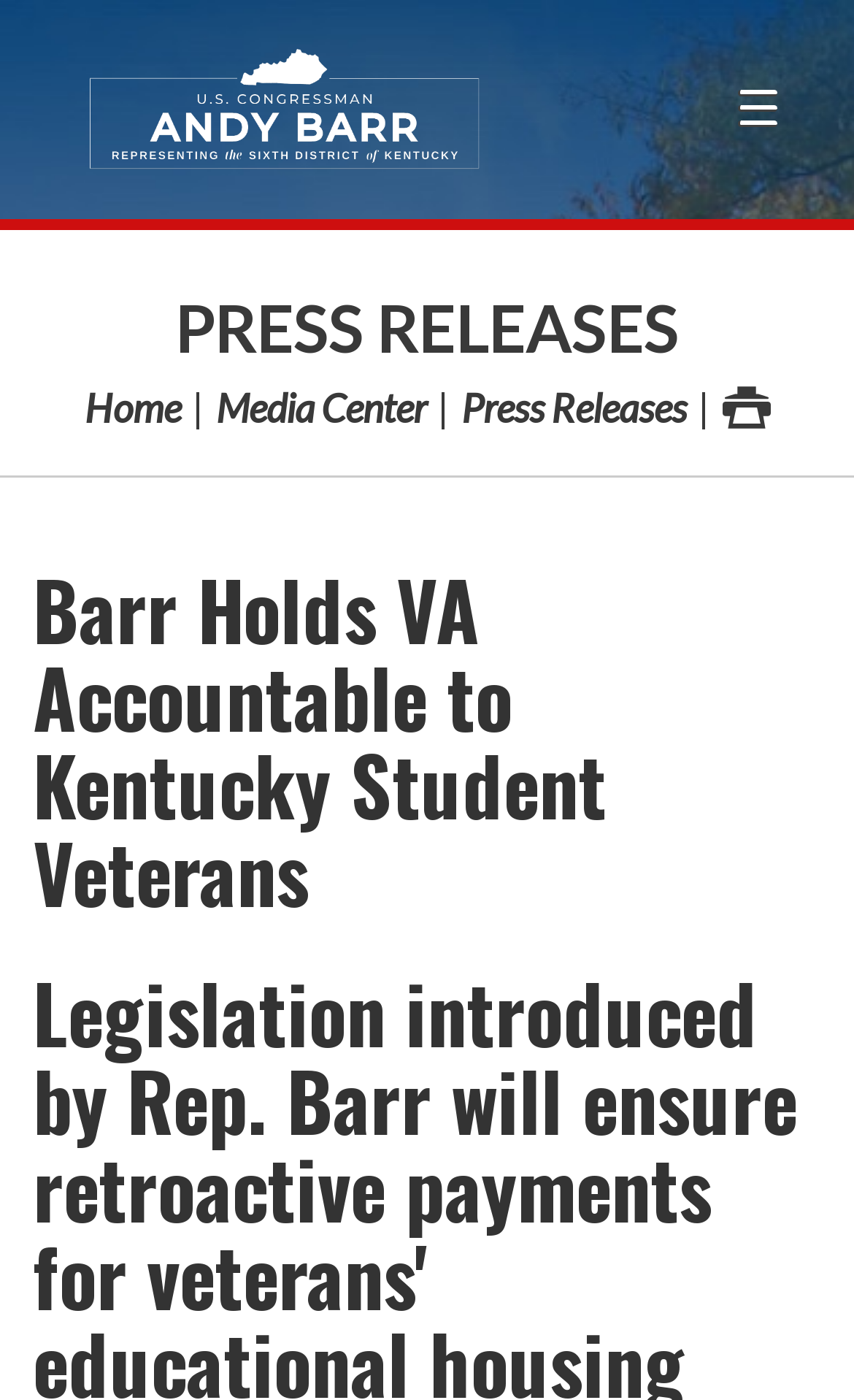Find the bounding box coordinates for the area you need to click to carry out the instruction: "Open the menu". The coordinates should be four float numbers between 0 and 1, indicated as [left, top, right, bottom].

[0.813, 0.031, 0.974, 0.125]